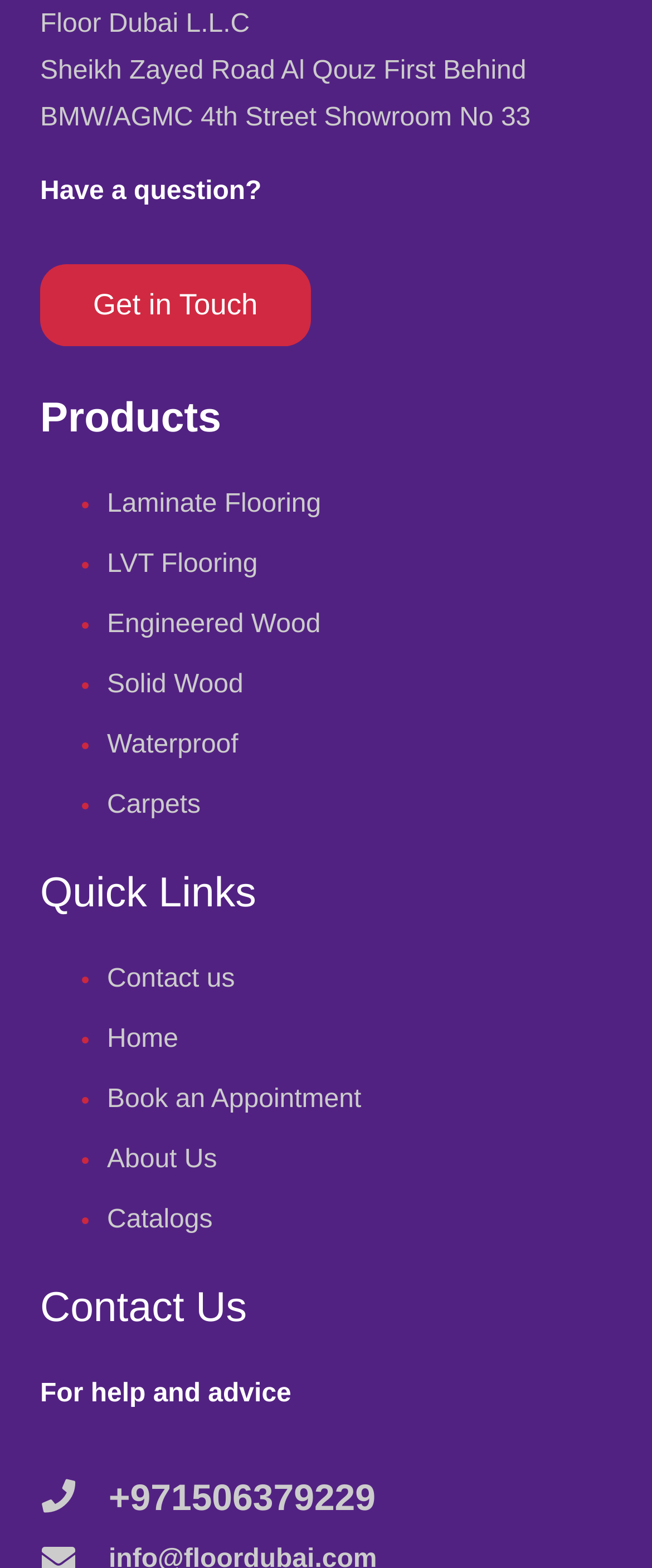Respond to the following query with just one word or a short phrase: 
What are the quick links available?

7 options